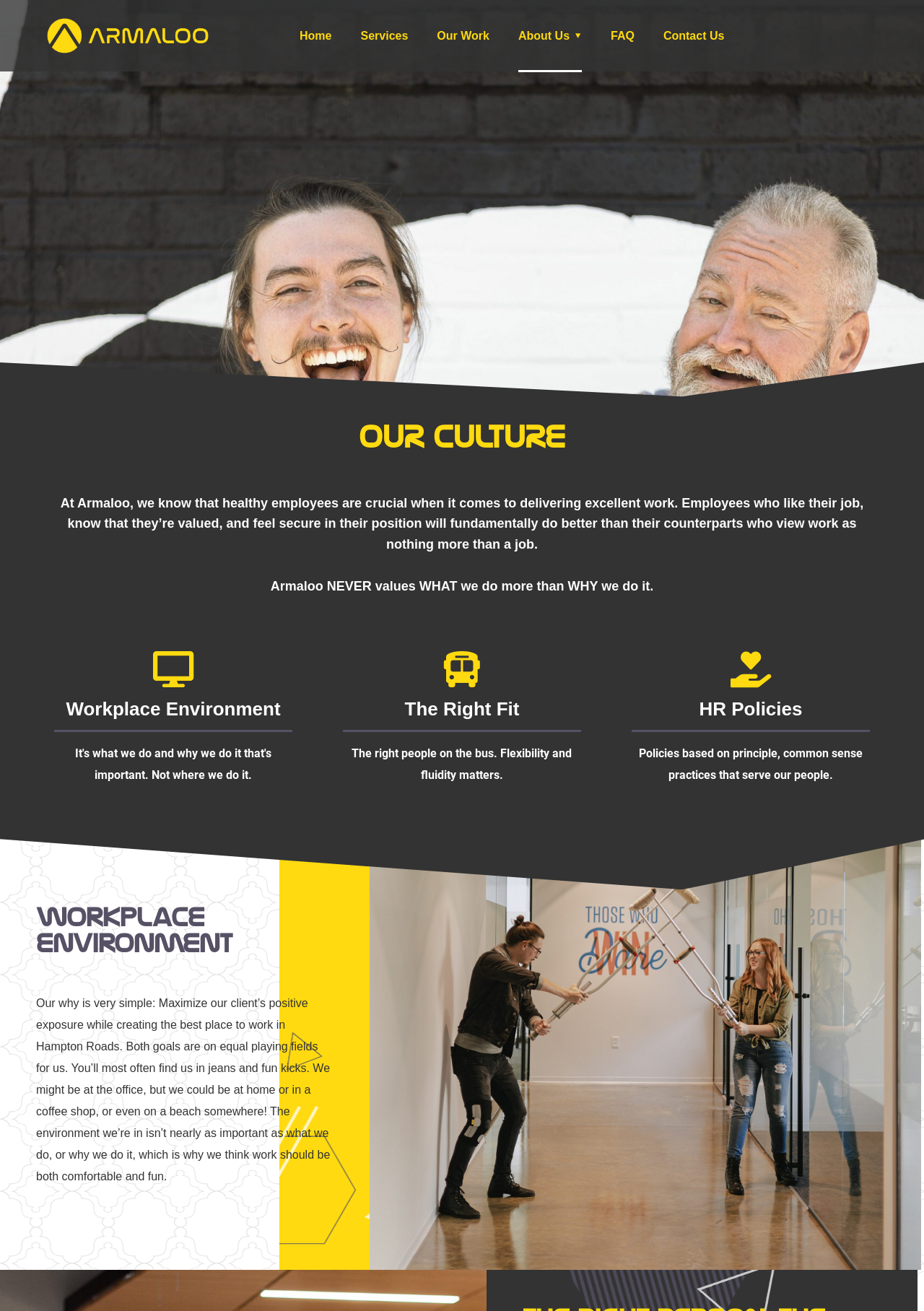Find and provide the bounding box coordinates for the UI element described with: "Contact Us".

[0.718, 0.0, 0.784, 0.055]